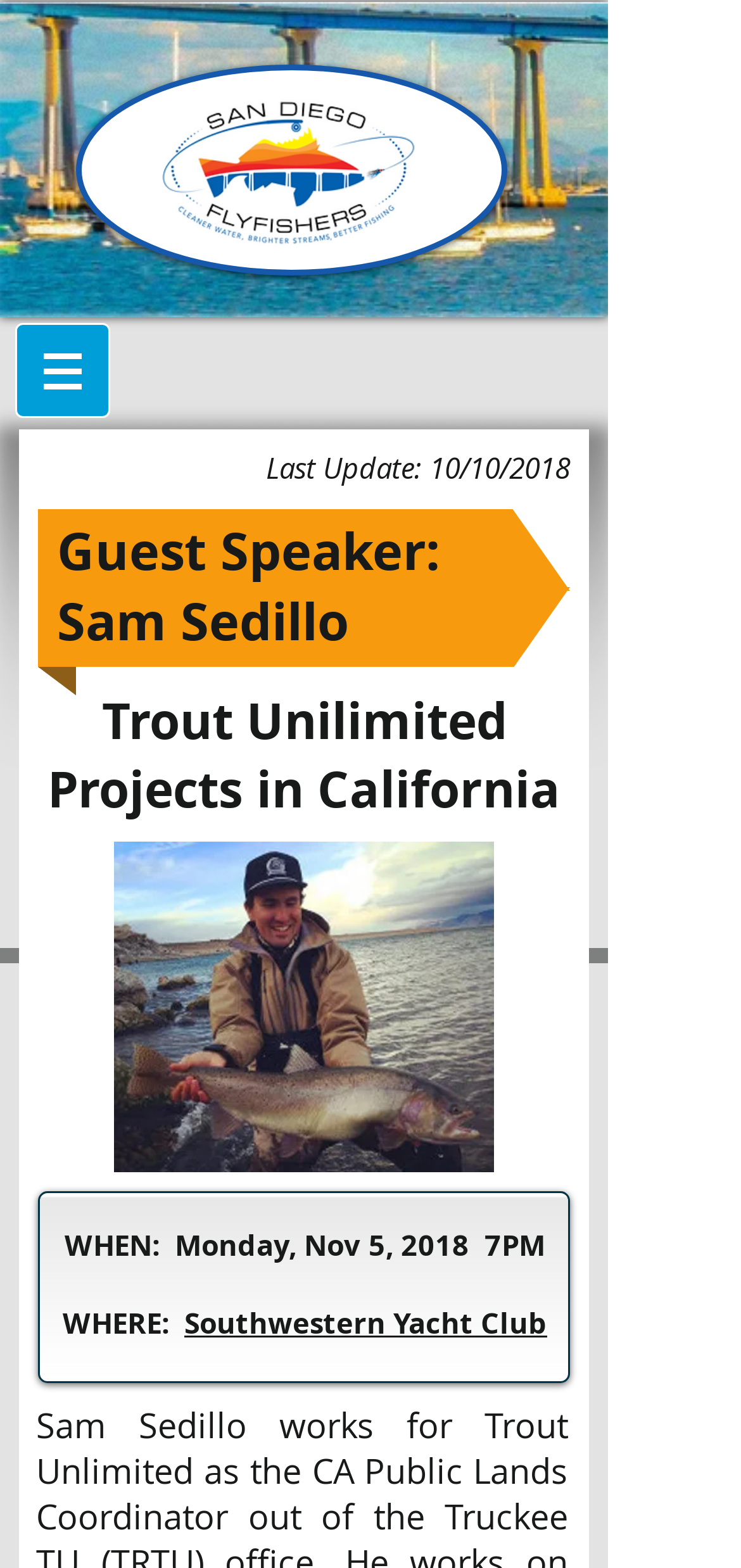Please answer the following query using a single word or phrase: 
What time does the event start?

7PM